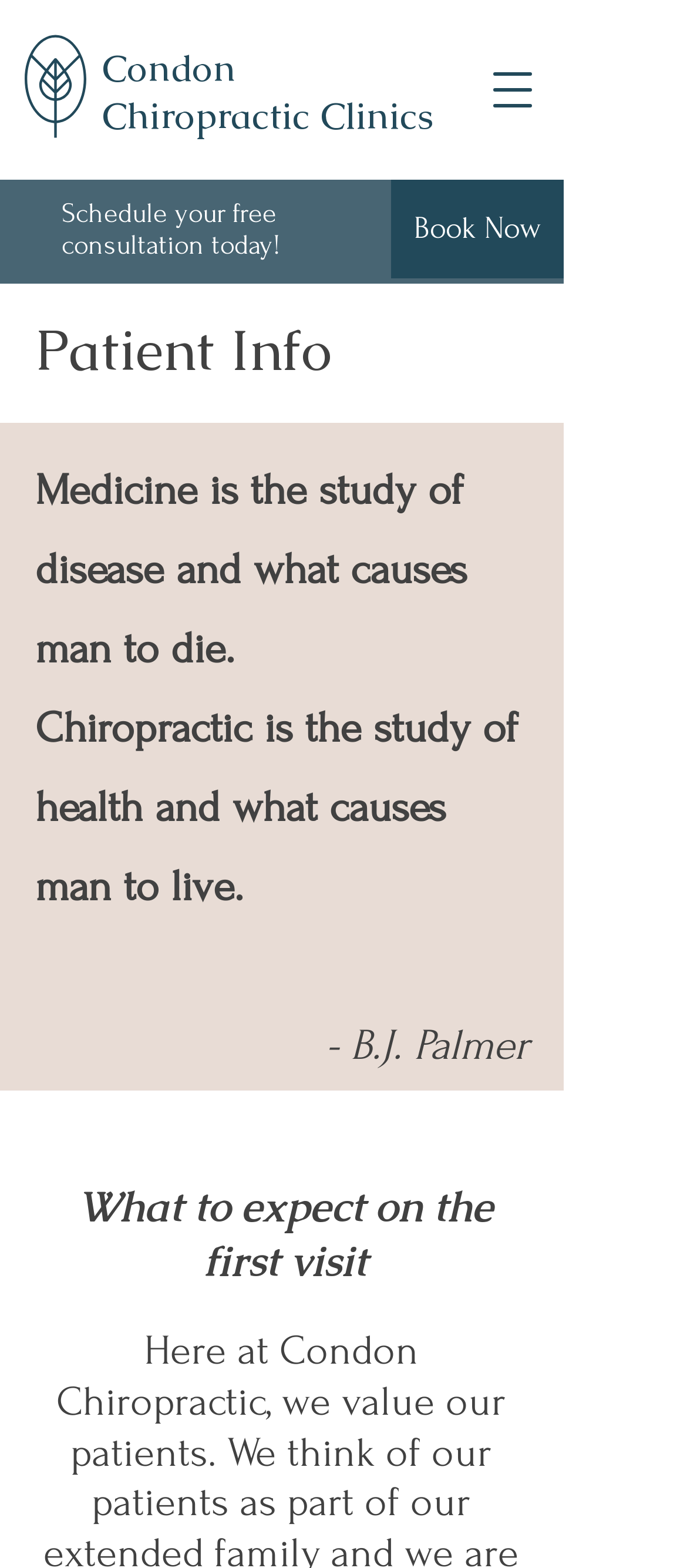Provide a single word or phrase answer to the question: 
What is the call to action on the webpage?

Schedule a free consultation